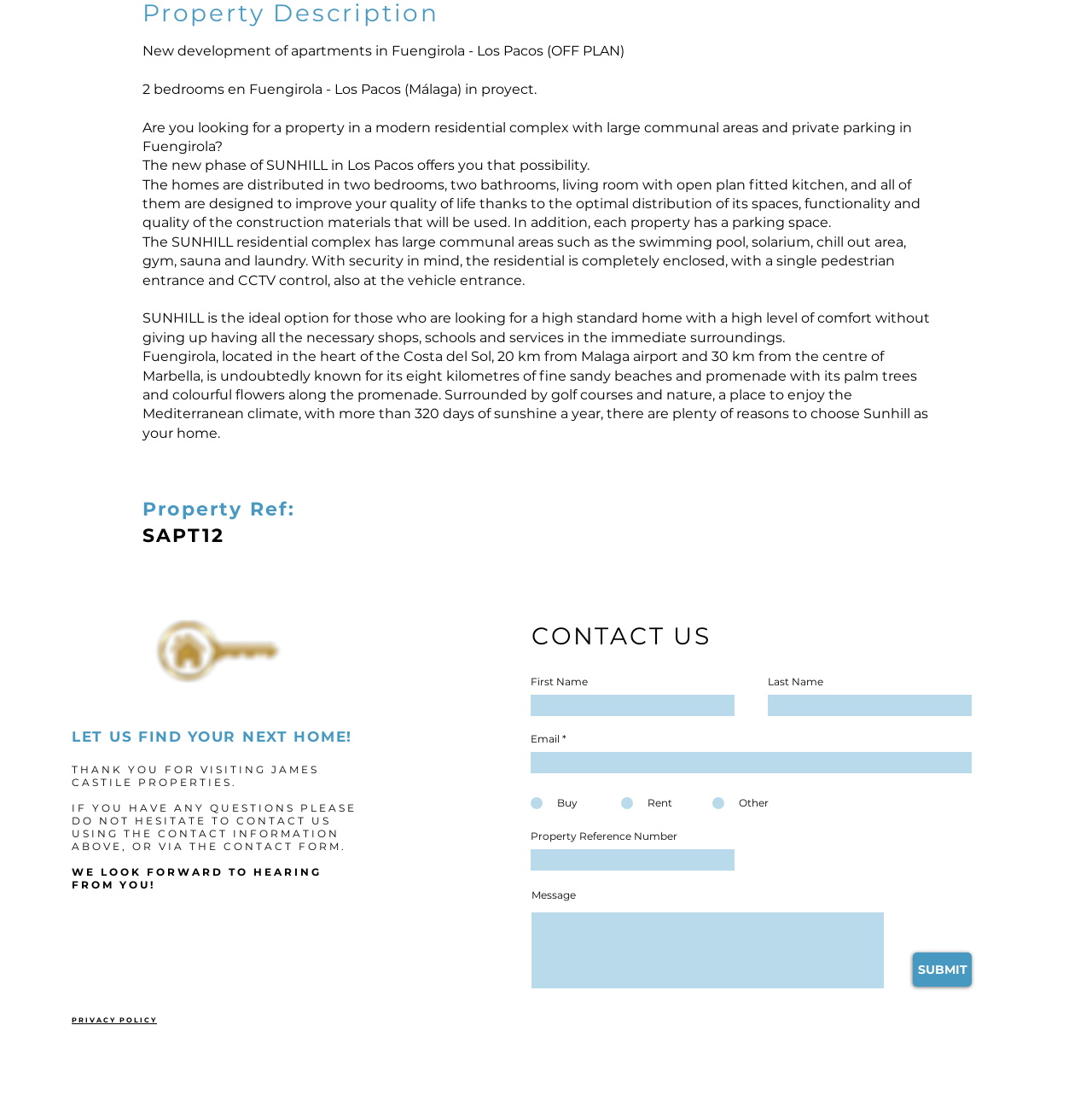Please determine the bounding box coordinates, formatted as (top-left x, top-left y, bottom-right x, bottom-right y), with all values as floating point numbers between 0 and 1. Identify the bounding box of the region described as: SUBMIT

[0.836, 0.865, 0.89, 0.896]